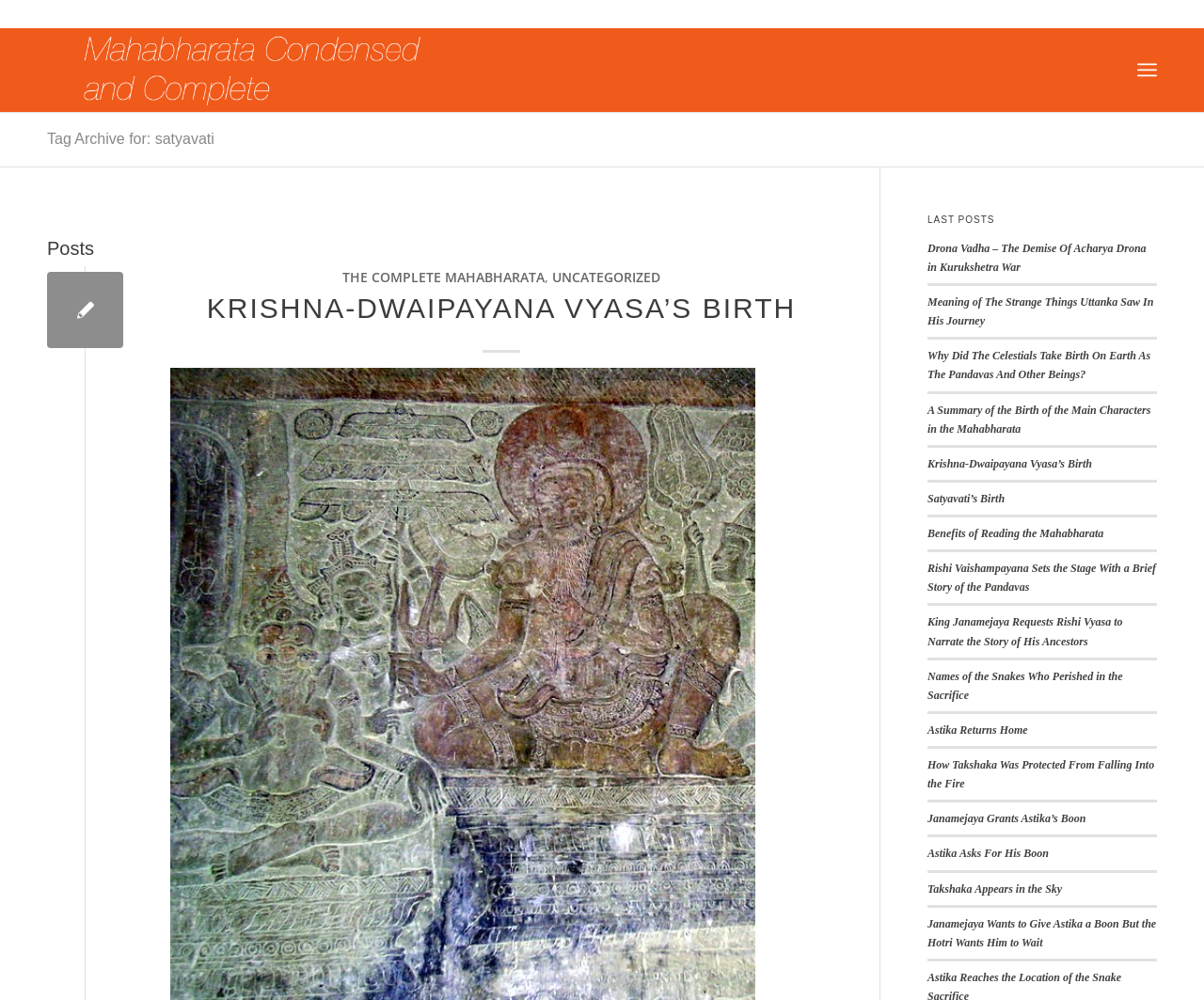What is the name of the person whose birth is described in one of the posts?
Use the screenshot to answer the question with a single word or phrase.

Krishna-Dwaipayana Vyasa